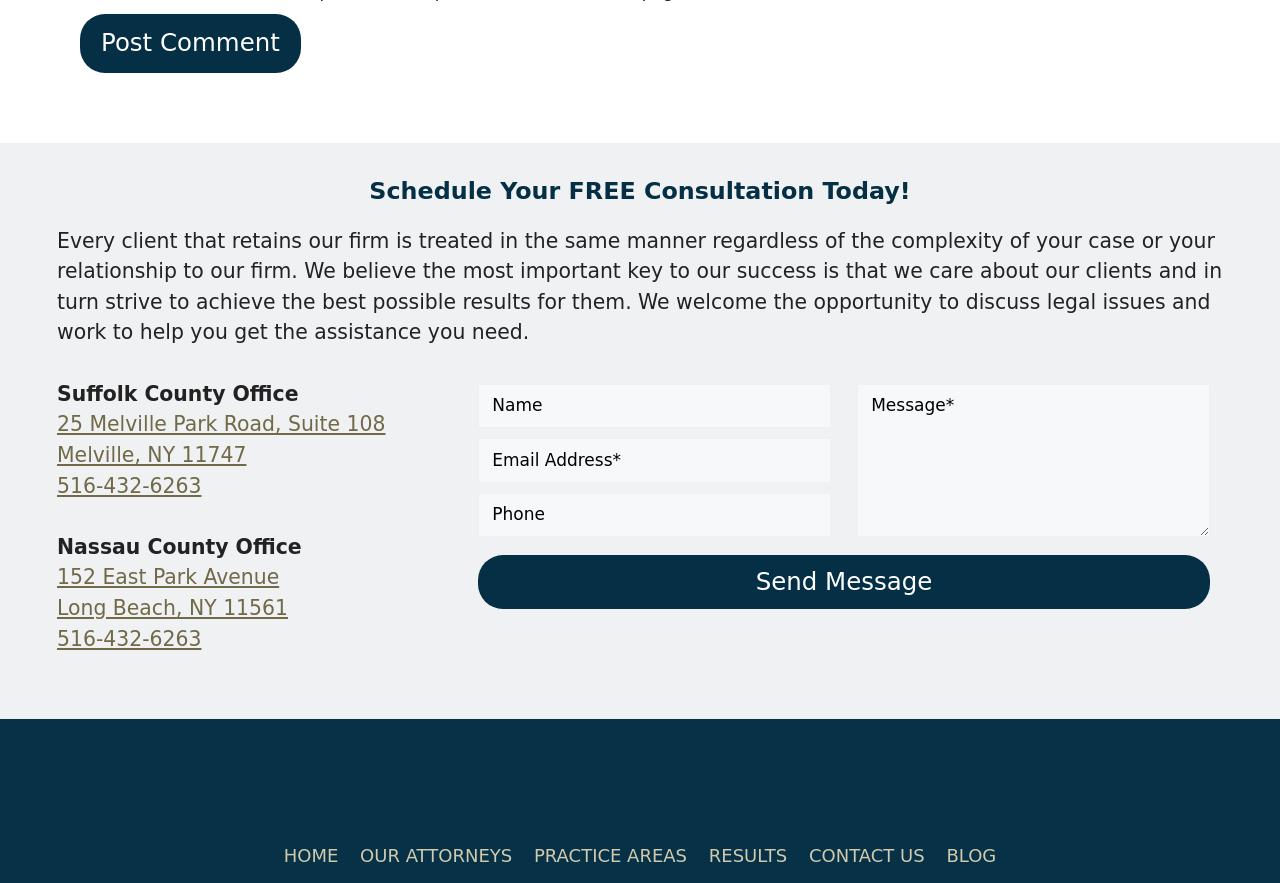What is the address of the Nassau County Office?
Relying on the image, give a concise answer in one word or a brief phrase.

152 East Park Avenue Long Beach, NY 11561